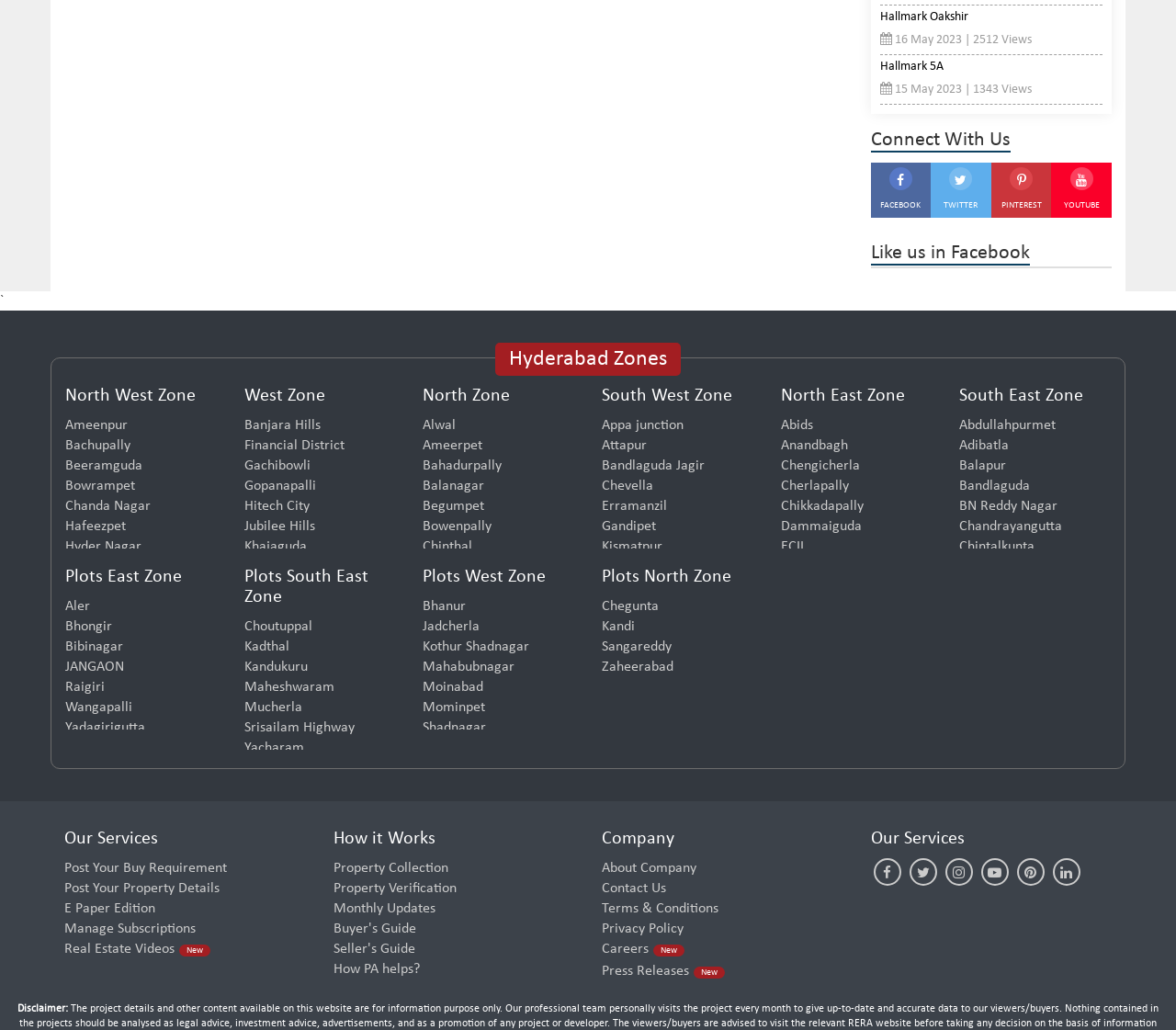Determine the bounding box coordinates of the clickable area required to perform the following instruction: "Check out Banjara Hills". The coordinates should be represented as four float numbers between 0 and 1: [left, top, right, bottom].

[0.208, 0.404, 0.336, 0.423]